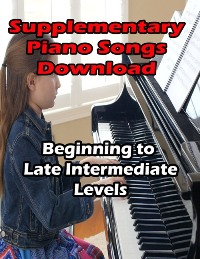Identify and describe all the elements present in the image.

The image features a young girl playing the piano, illustrating the theme of learning music. It is overlaid with the text "Supplementary Piano Songs Download," prominently displayed at the top in bold red letters. Below this title, the phrase "Beginning to Late Intermediate Levels" is featured in a contrasting font, indicating the target skill level for the materials being promoted. This image likely serves as a promotional graphic for downloadable sheet music aimed at both beginner and intermediate piano students, emphasizing accessibility for various learning stages. The background suggests a warm and inviting space conducive to music practice.